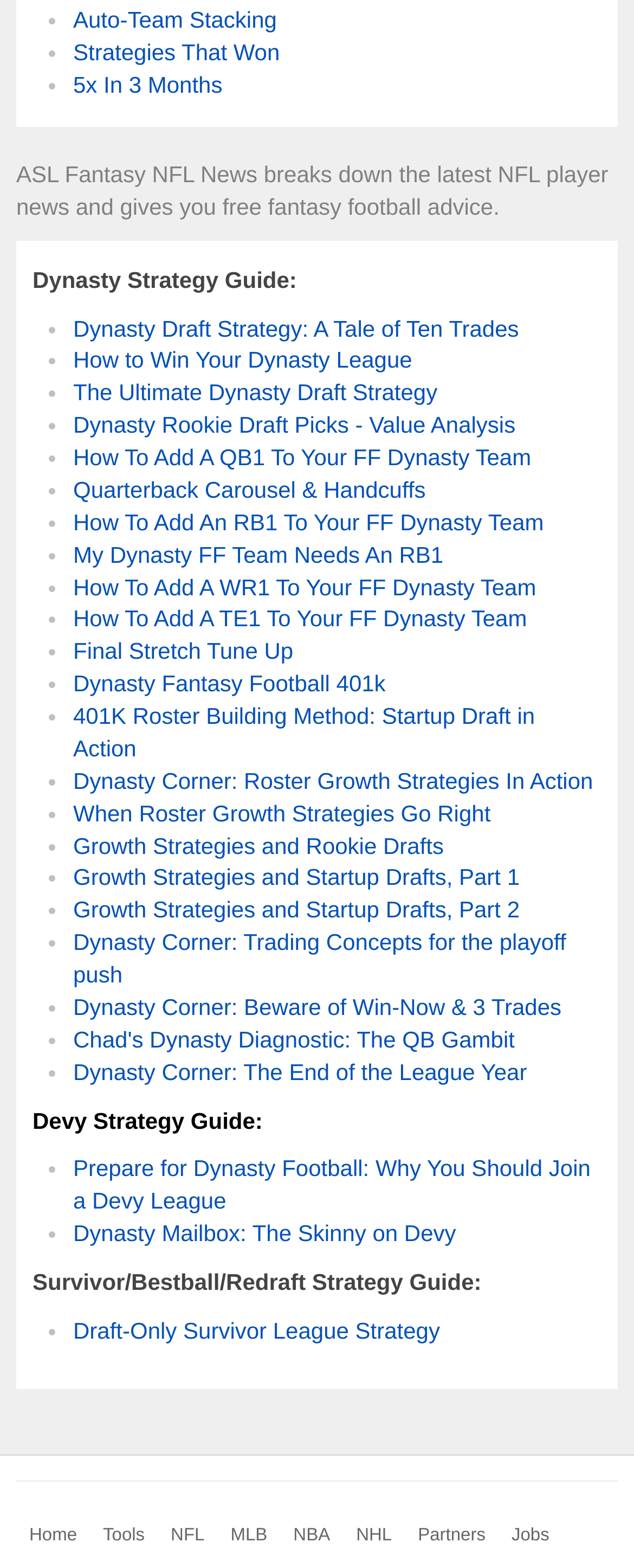Determine the bounding box coordinates of the target area to click to execute the following instruction: "Visit 'Dynasty Draft Strategy: A Tale of Ten Trades'."

[0.115, 0.201, 0.818, 0.217]